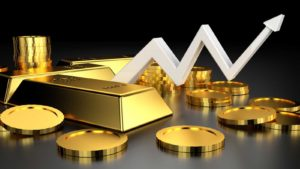Answer the following in one word or a short phrase: 
Why is gold considered a reliable asset?

For safety and potential returns